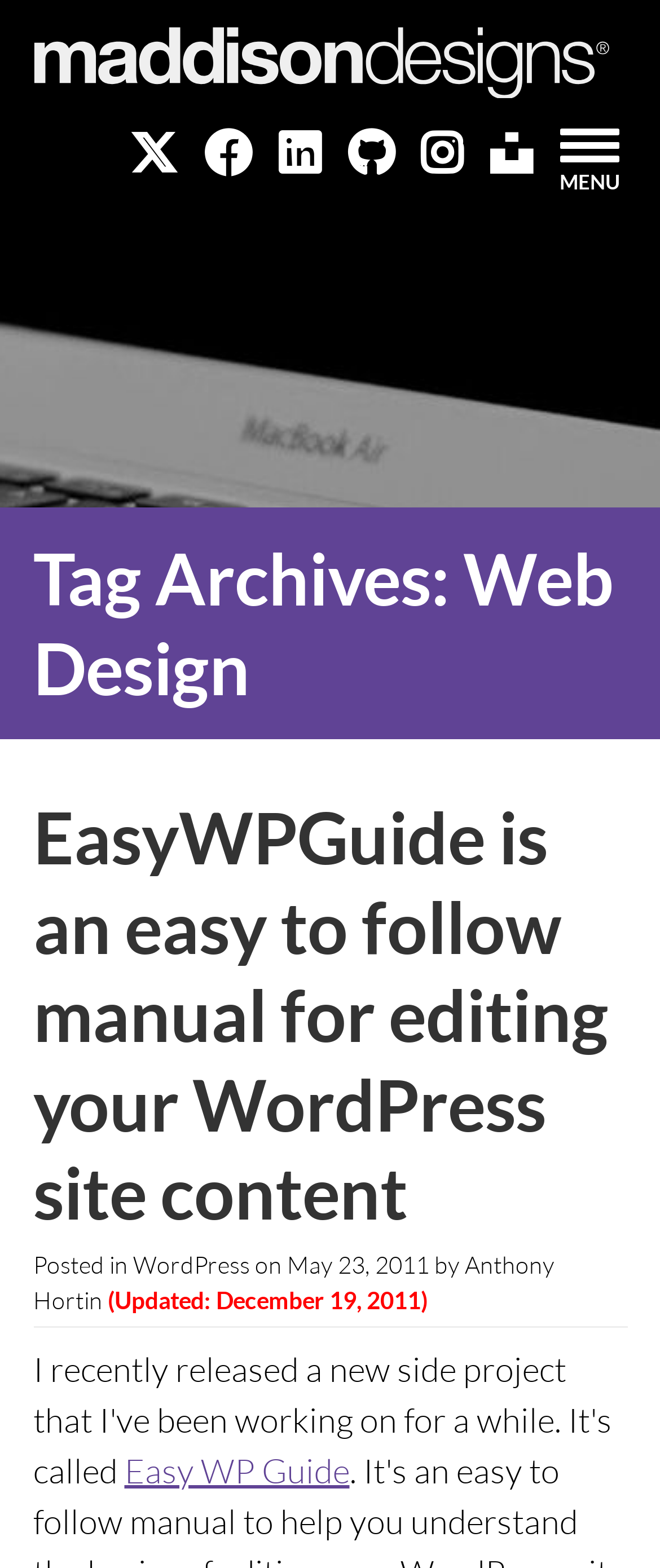Answer the question in a single word or phrase:
What is the name of the author of the post?

Anthony Hortin